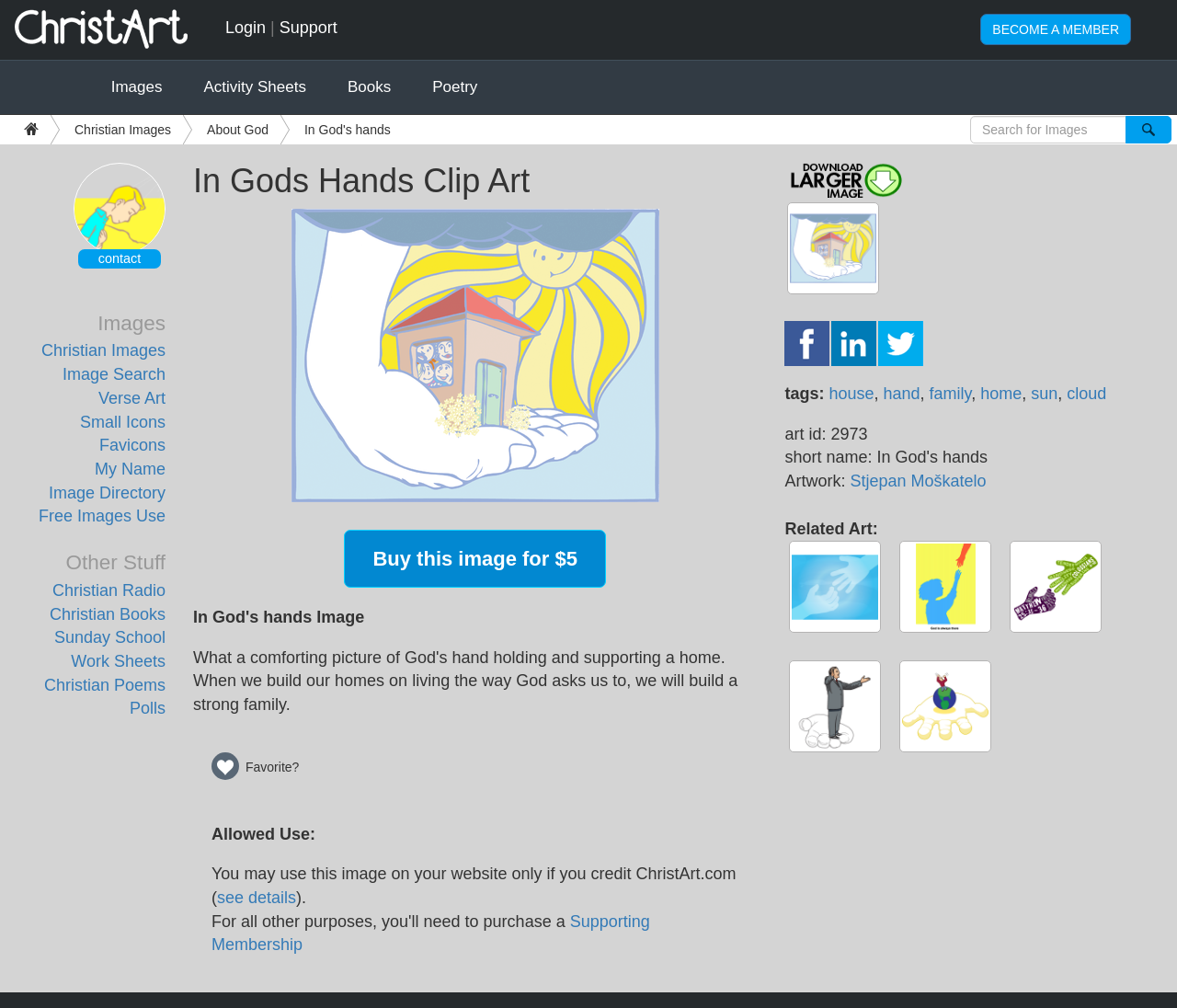Please identify the bounding box coordinates for the region that you need to click to follow this instruction: "Go to Solutions page".

None